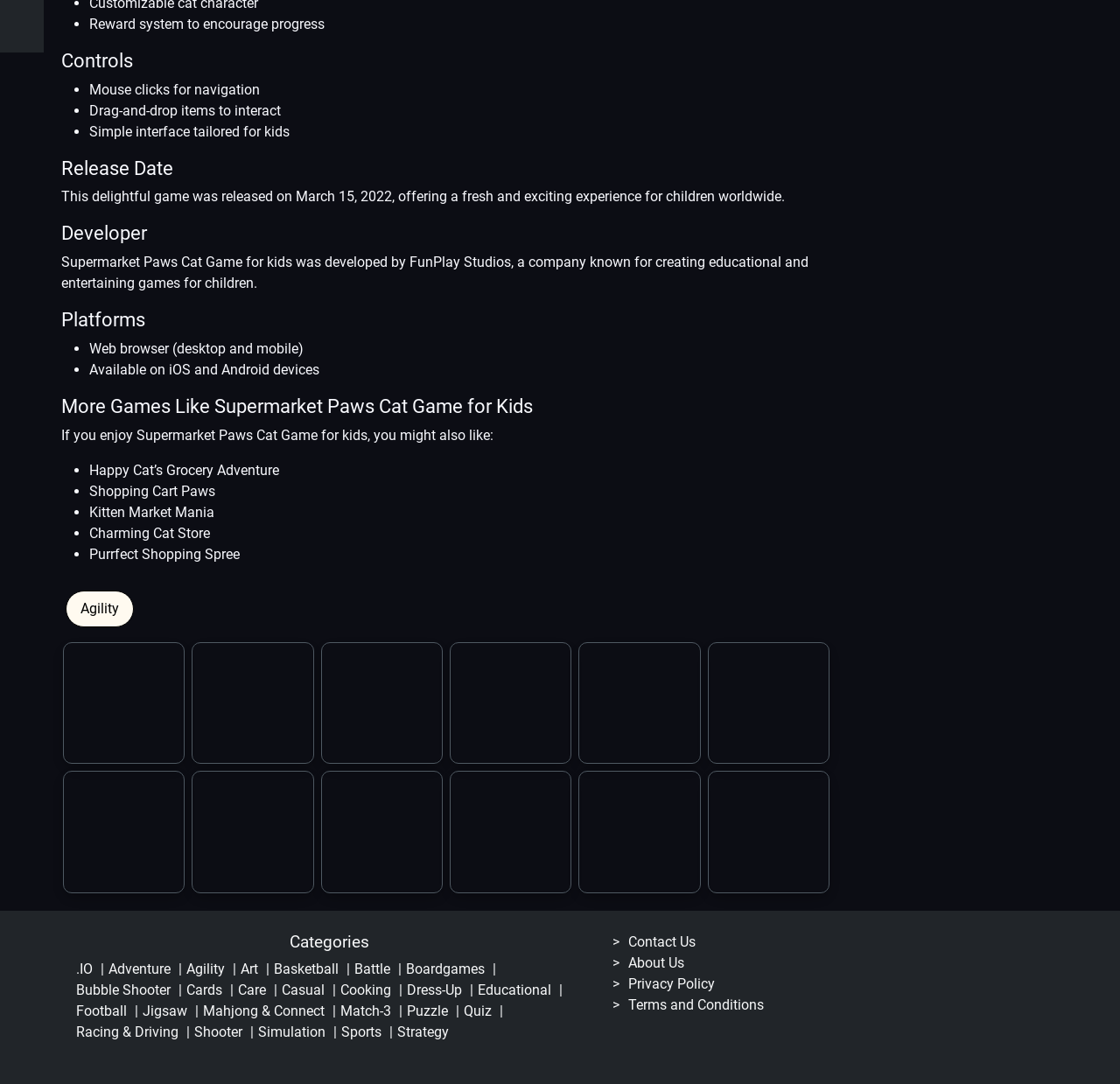Indicate the bounding box coordinates of the element that must be clicked to execute the instruction: "Play the 'Super Kid Adventure Game'". The coordinates should be given as four float numbers between 0 and 1, i.e., [left, top, right, bottom].

[0.056, 0.592, 0.165, 0.705]